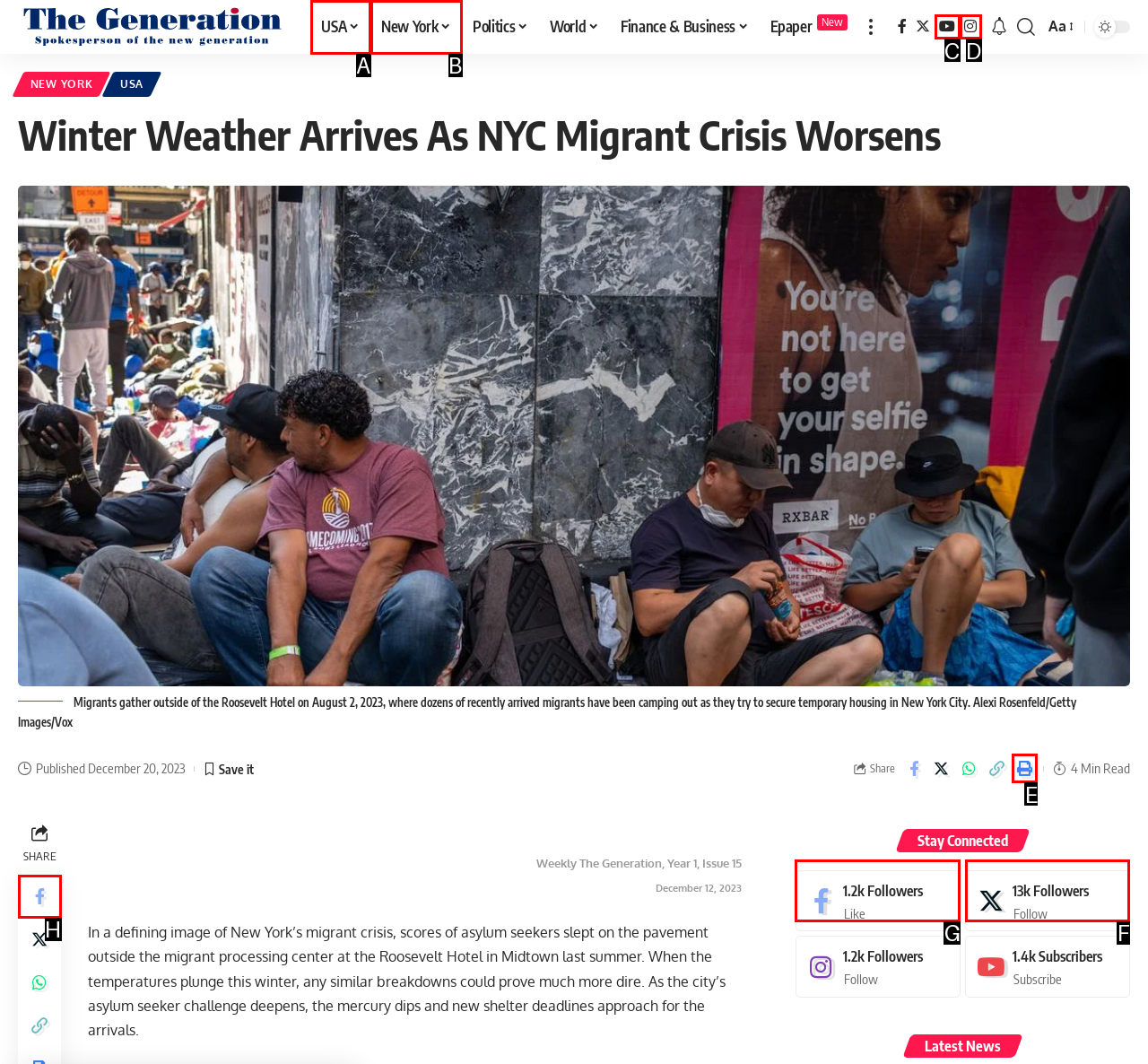Find the HTML element to click in order to complete this task: Follow on Twitter
Answer with the letter of the correct option.

F